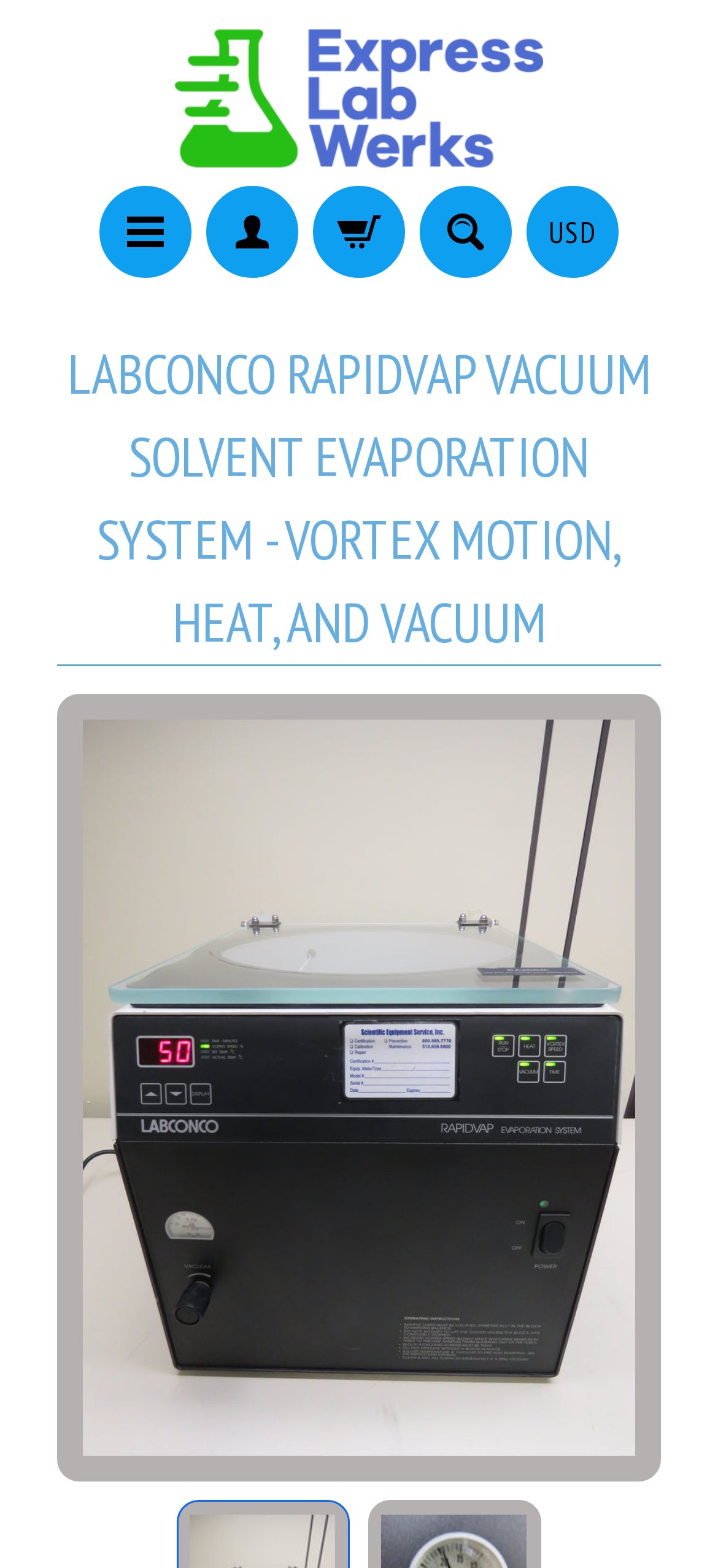Please provide the bounding box coordinates for the UI element as described: "parent_node: USD". The coordinates must be four floats between 0 and 1, represented as [left, top, right, bottom].

[0.585, 0.118, 0.713, 0.177]